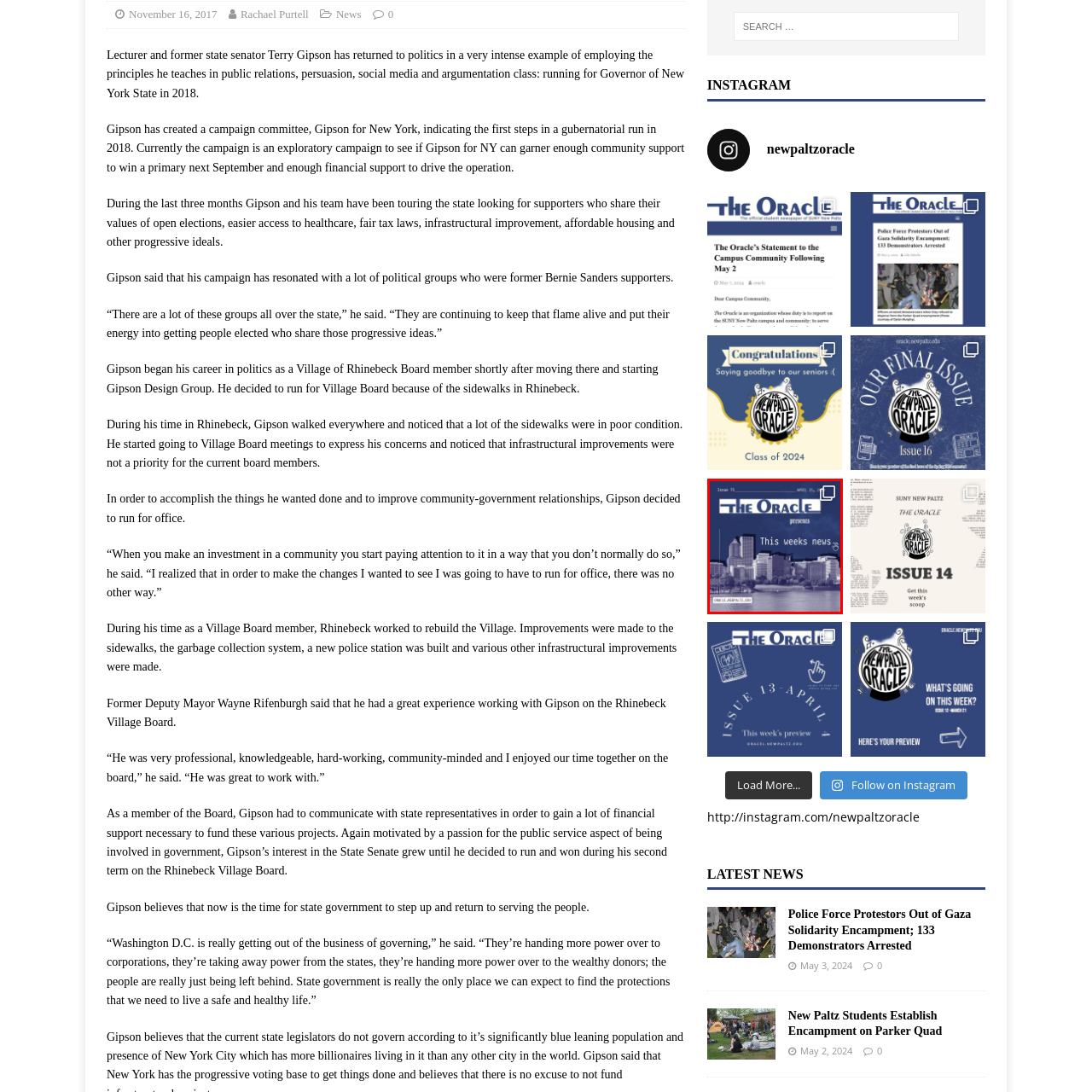Focus on the portion of the image highlighted in red and deliver a detailed explanation for the following question: On which date was this newspaper published?

The date 'APRIL 25' is date-stamped on the cover of the newspaper, providing a timely context for the news shared within.